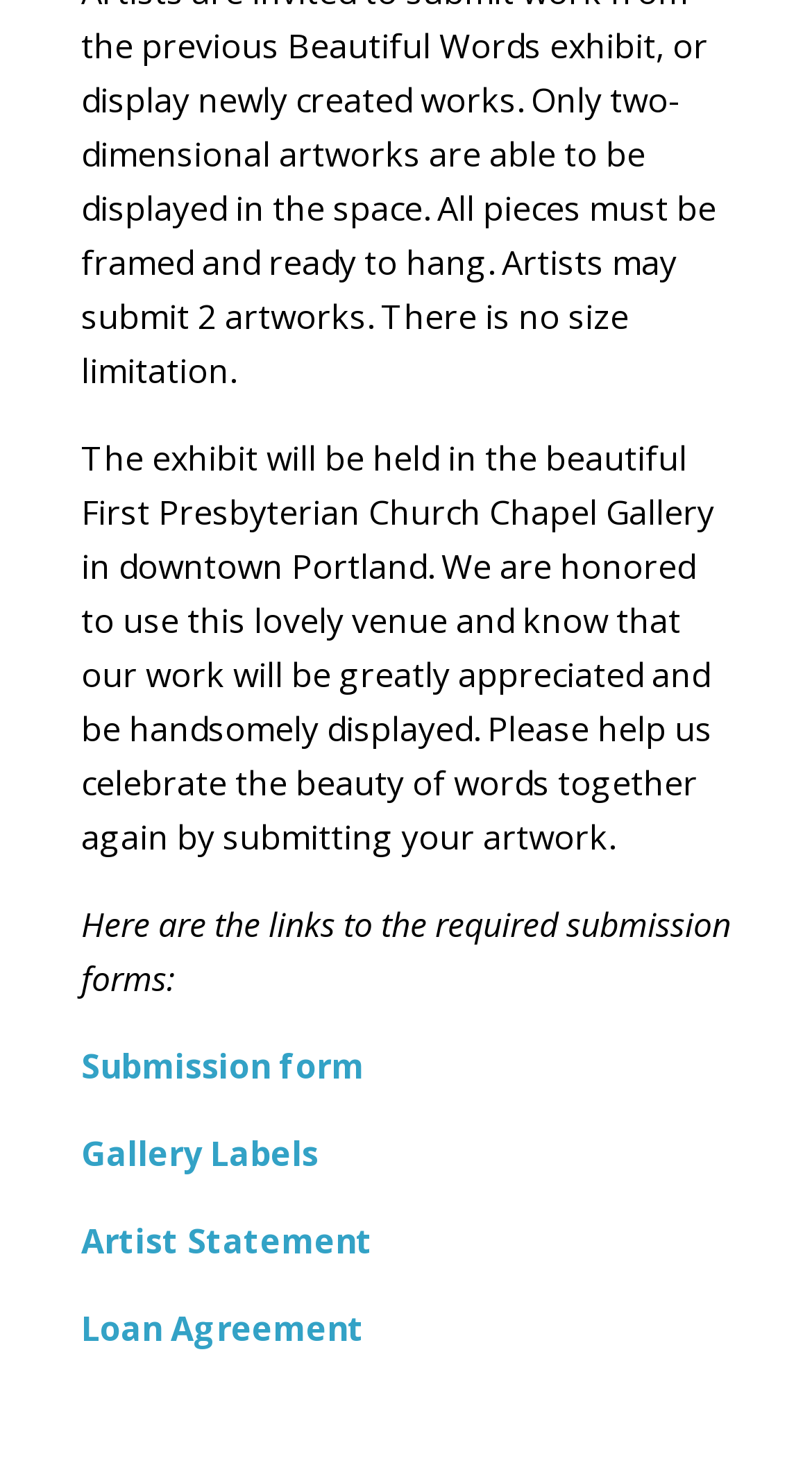What is the last submission form mentioned?
Answer briefly with a single word or phrase based on the image.

Loan Agreement